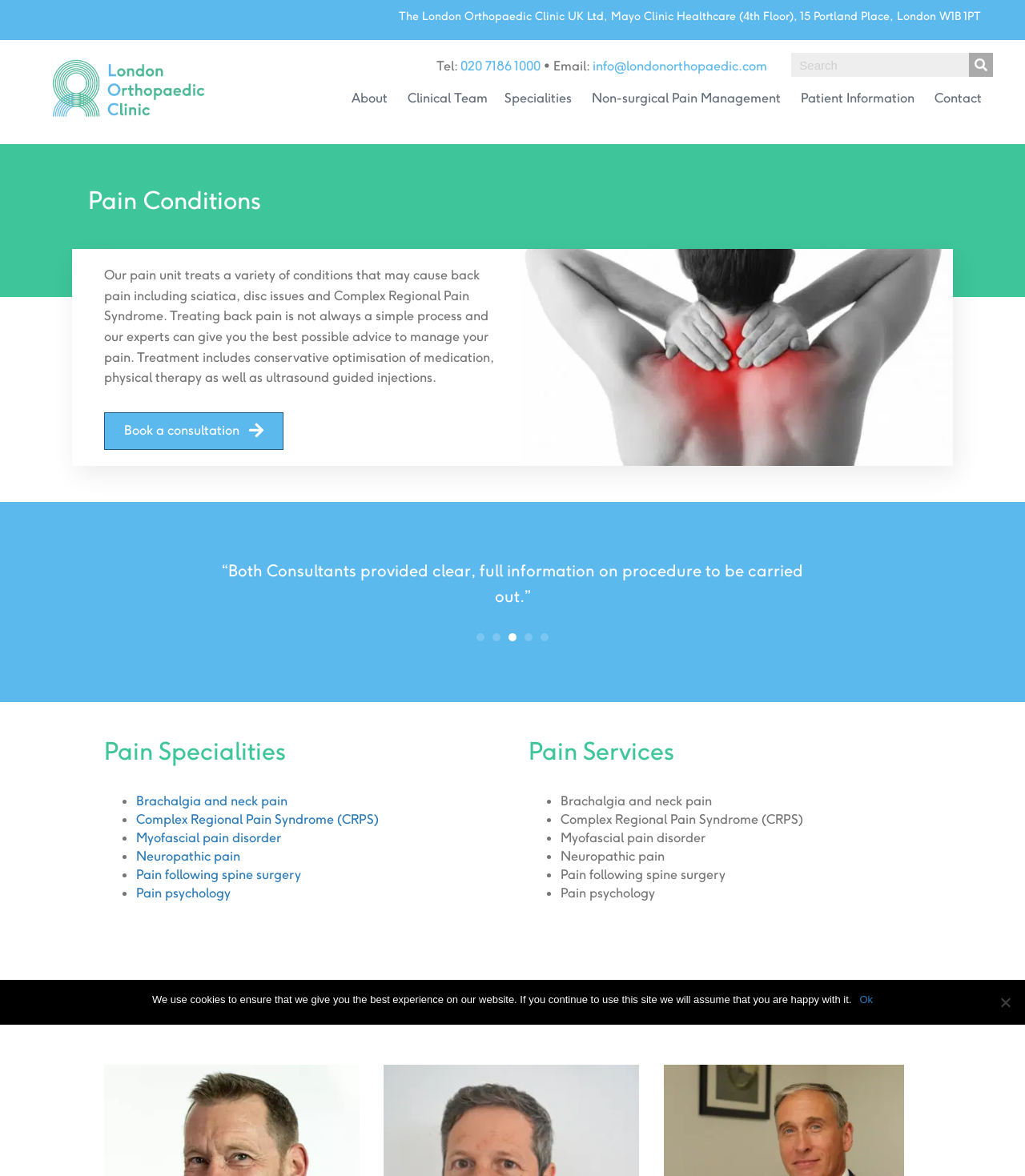Please answer the following query using a single word or phrase: 
What is the phone number of The London Orthopaedic Clinic?

020 7186 1000